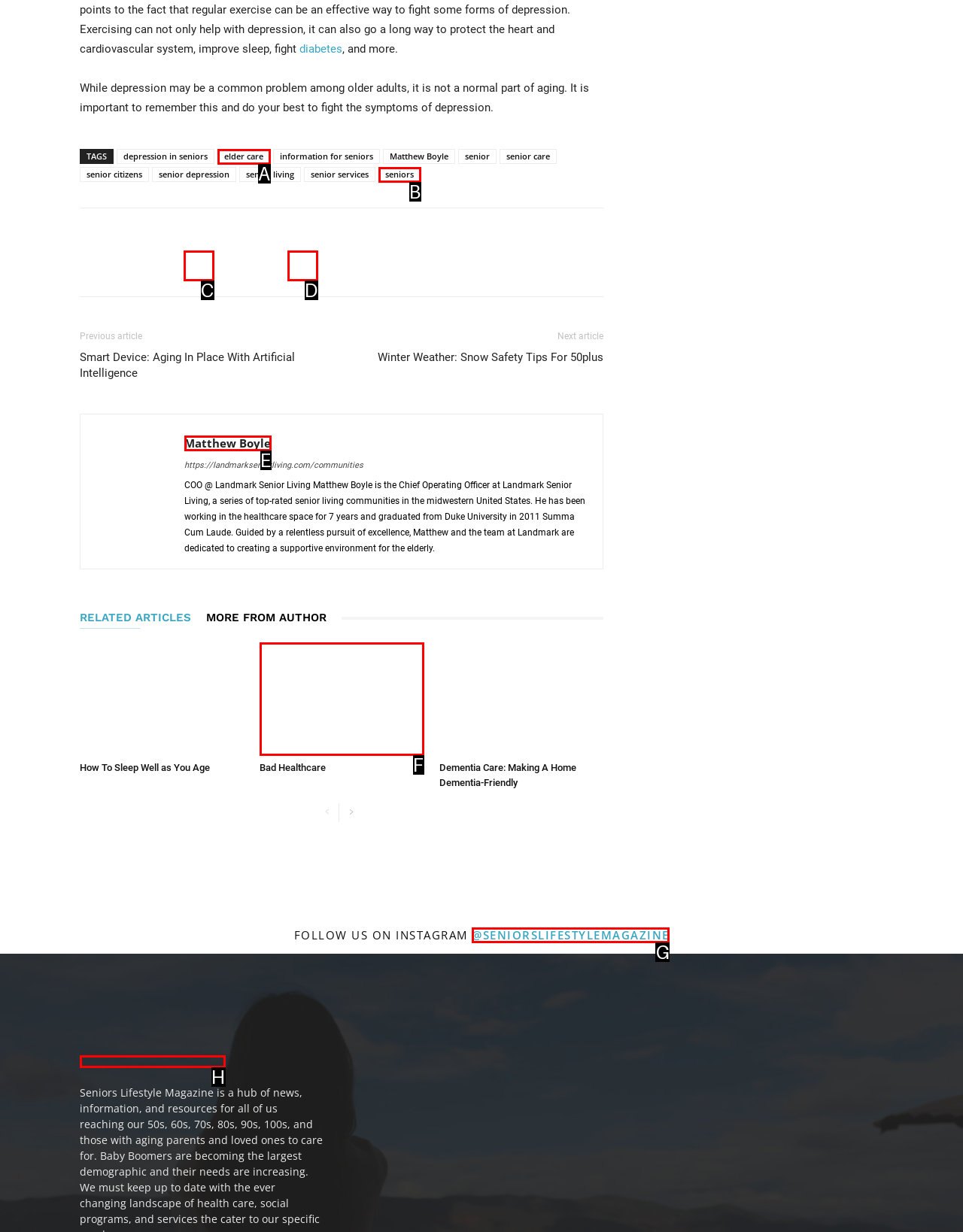Point out the HTML element I should click to achieve the following: Follow Seniors Lifestyle Magazine on Instagram Reply with the letter of the selected element.

G